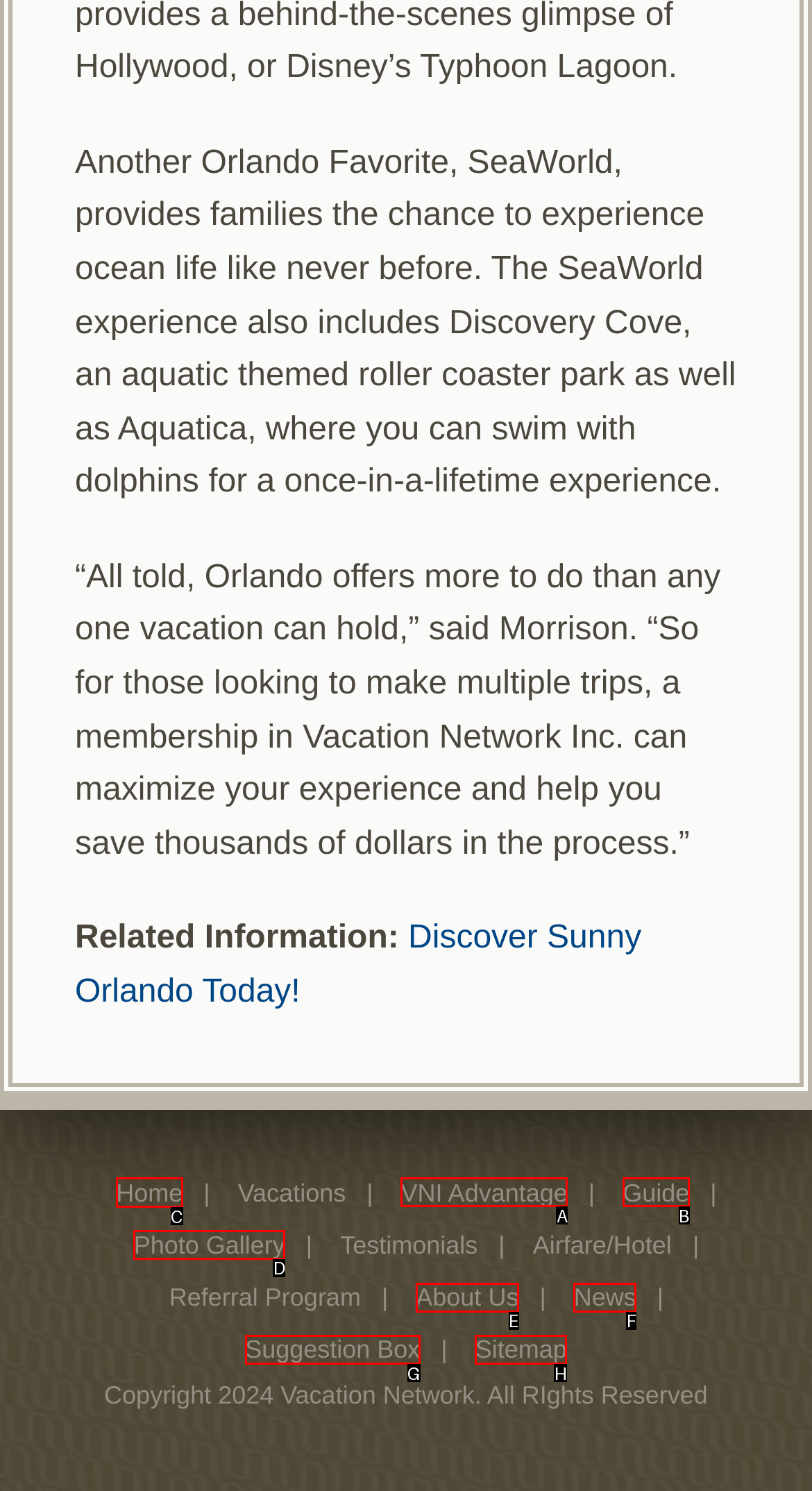Determine which element should be clicked for this task: Go to 'Home' page
Answer with the letter of the selected option.

C